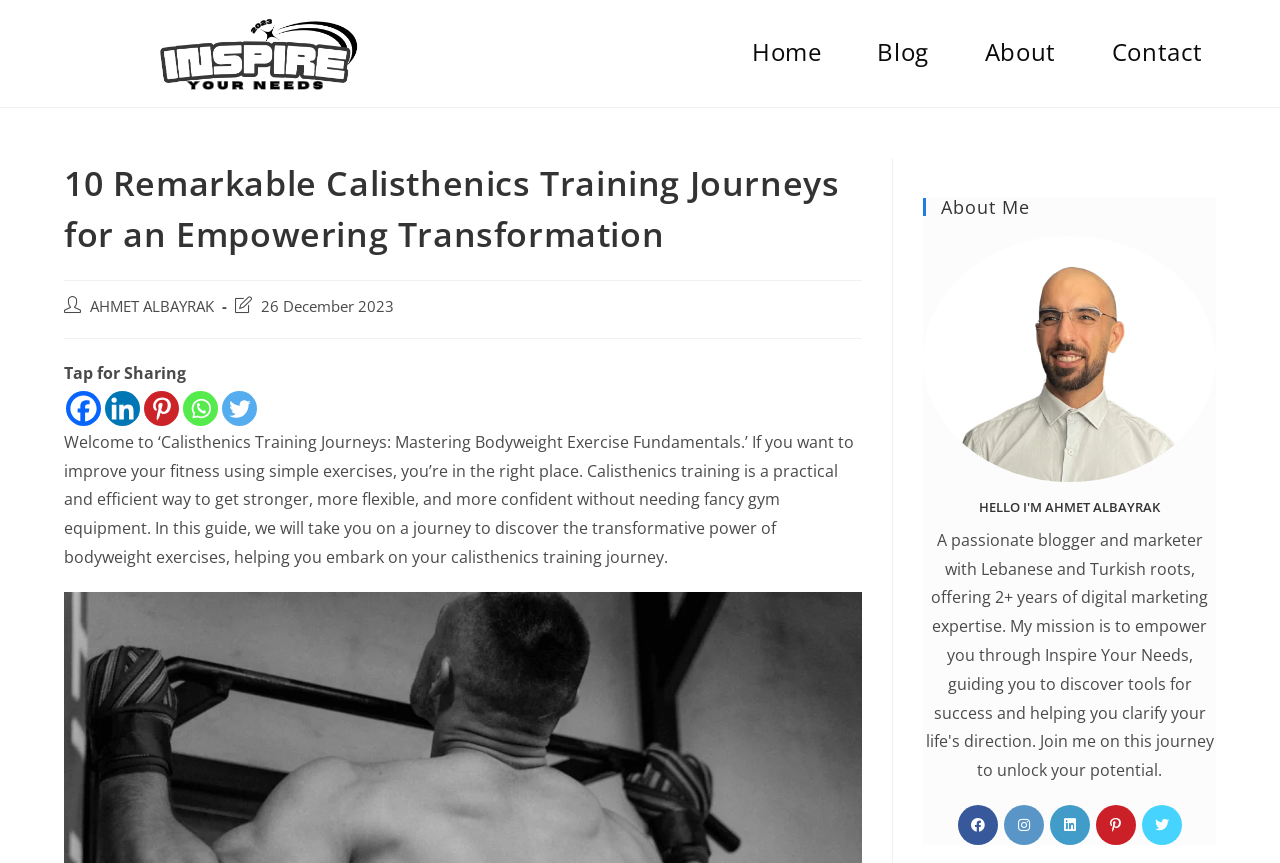Please identify the bounding box coordinates of the area I need to click to accomplish the following instruction: "Share on 'Facebook'".

[0.052, 0.453, 0.079, 0.494]